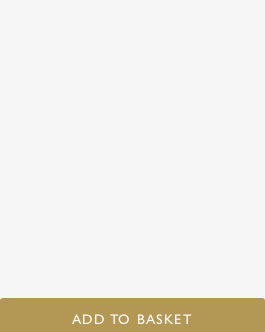Describe the scene in the image with detailed observations.

This image features a prominent "ADD TO BASKET" button, inviting customers to purchase a stylish light fixture. The button is set against a muted, minimalistic background that enhances its visibility. This design element draws attention to the shopping functionality, making it easy for potential buyers to interact with the product offering. The light fixture being highlighted is likely a unique piece, given the context of the associated items in the store, such as the "Hand Made WAS Benson style Copper Pendant Light" priced at £395.00 or "The Mariposa Lily - Hand Made Brass Pendant Light" priced at £495.00, which showcase the artistic and handcrafted nature of the lighting collection.